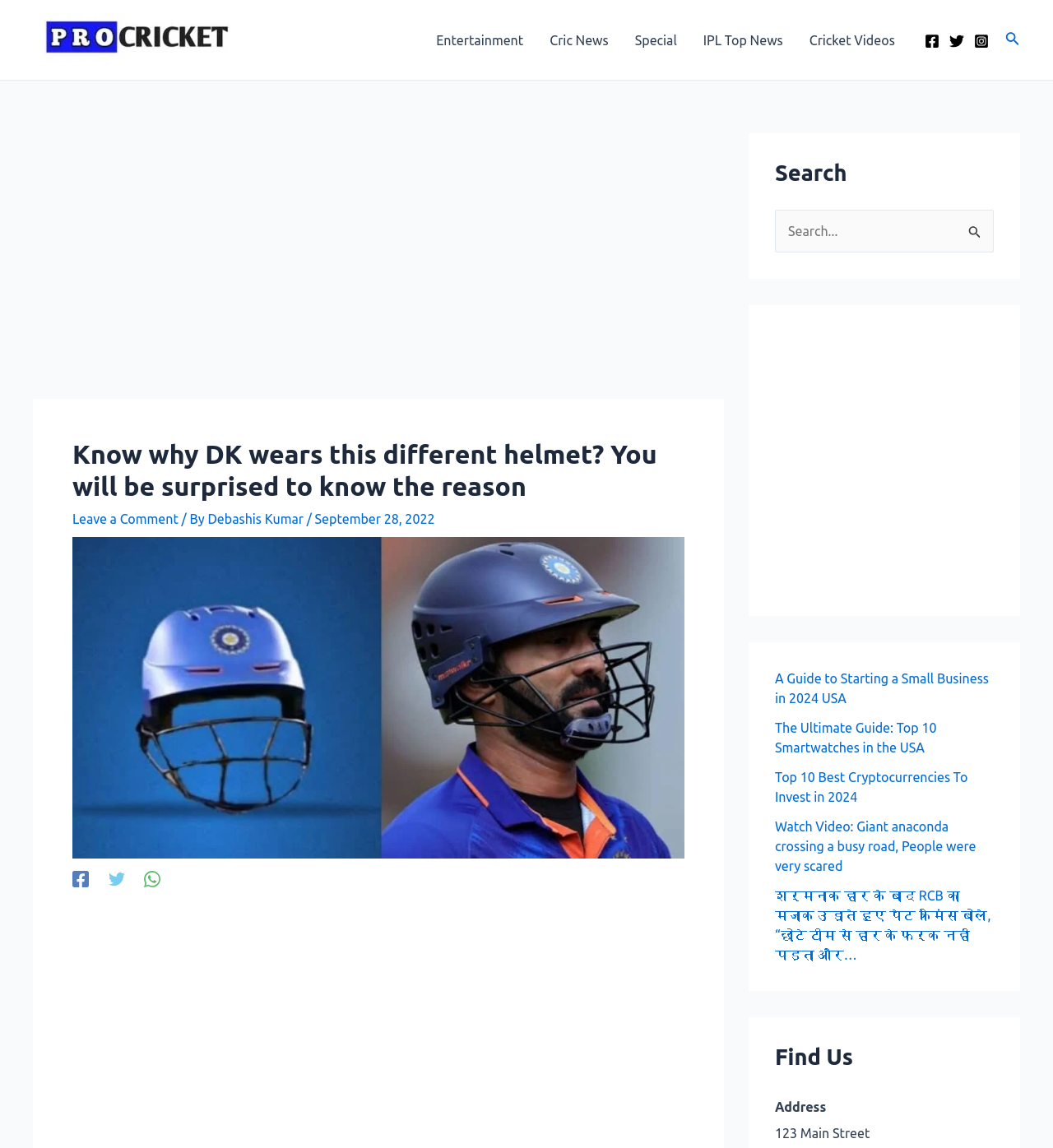Please provide a one-word or short phrase answer to the question:
What is the author of the current article?

Debashis Kumar